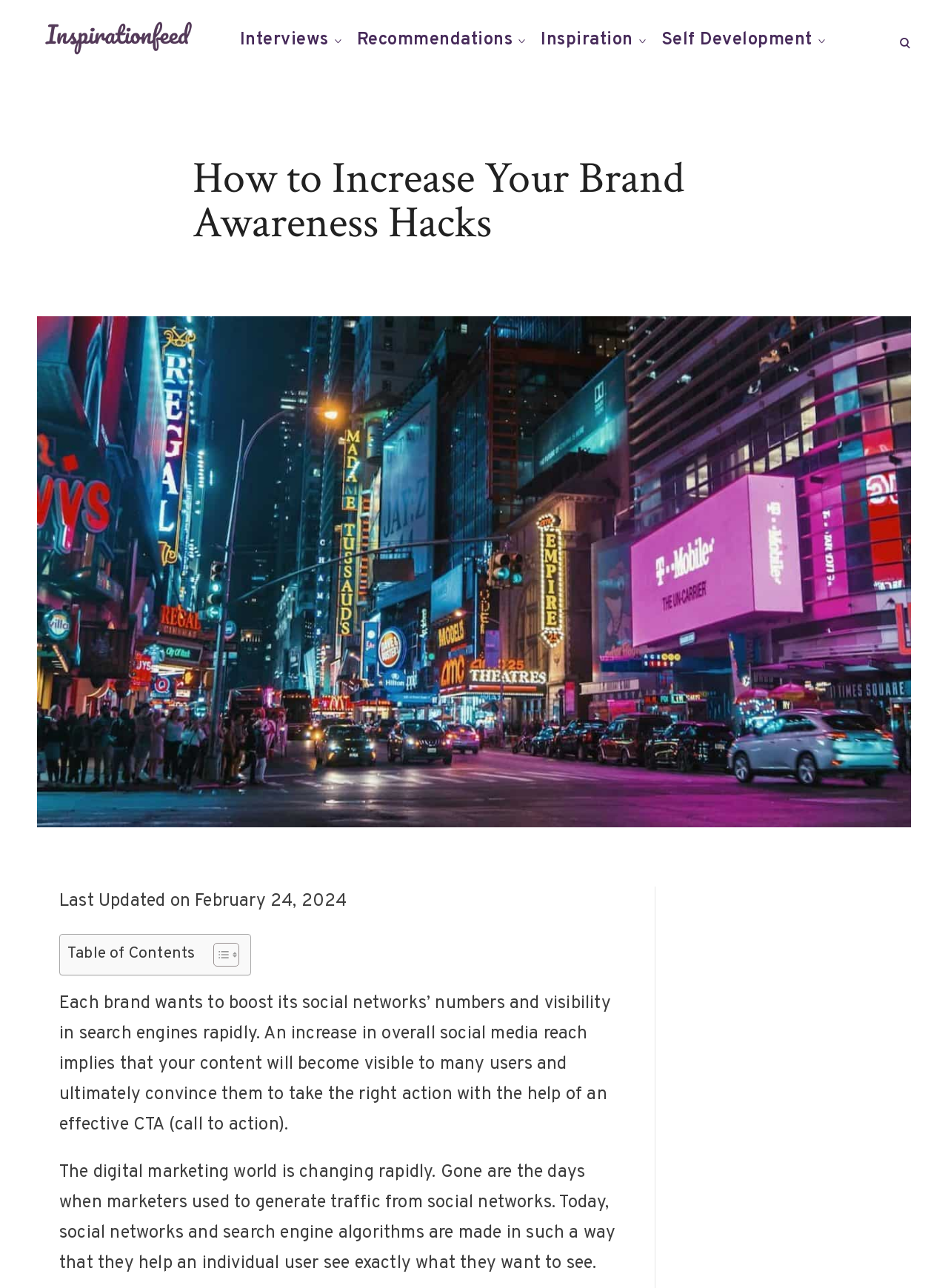Specify the bounding box coordinates of the area that needs to be clicked to achieve the following instruction: "go to Inspirationfeed homepage".

[0.039, 0.04, 0.211, 0.051]